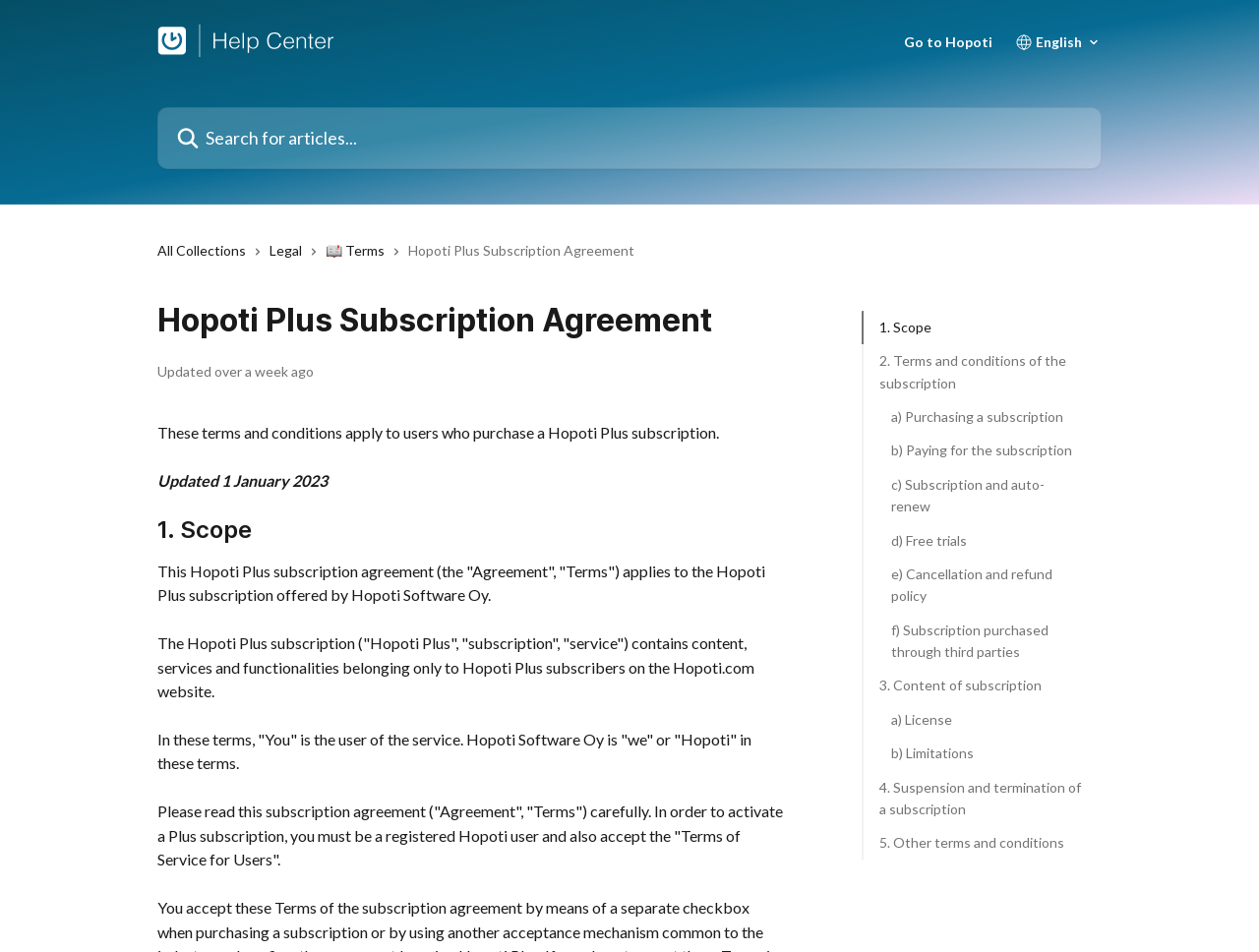Reply to the question with a single word or phrase:
What is the purpose of the Hopoti Plus subscription?

Contains content, services and functionalities